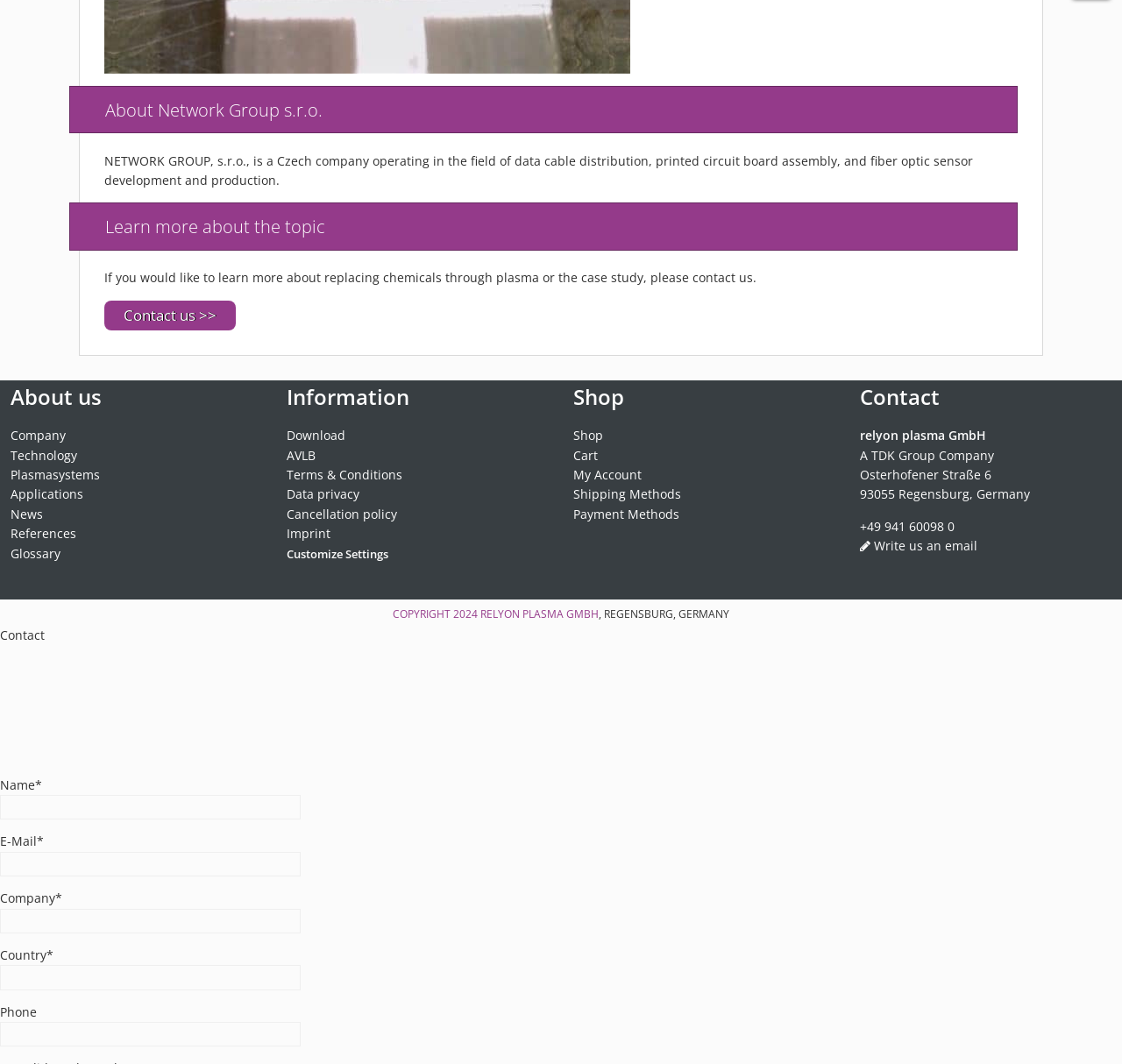Given the element description Write us an email, identify the bounding box coordinates for the UI element on the webpage screenshot. The format should be (top-left x, top-left y, bottom-right x, bottom-right y), with values between 0 and 1.

[0.779, 0.505, 0.871, 0.521]